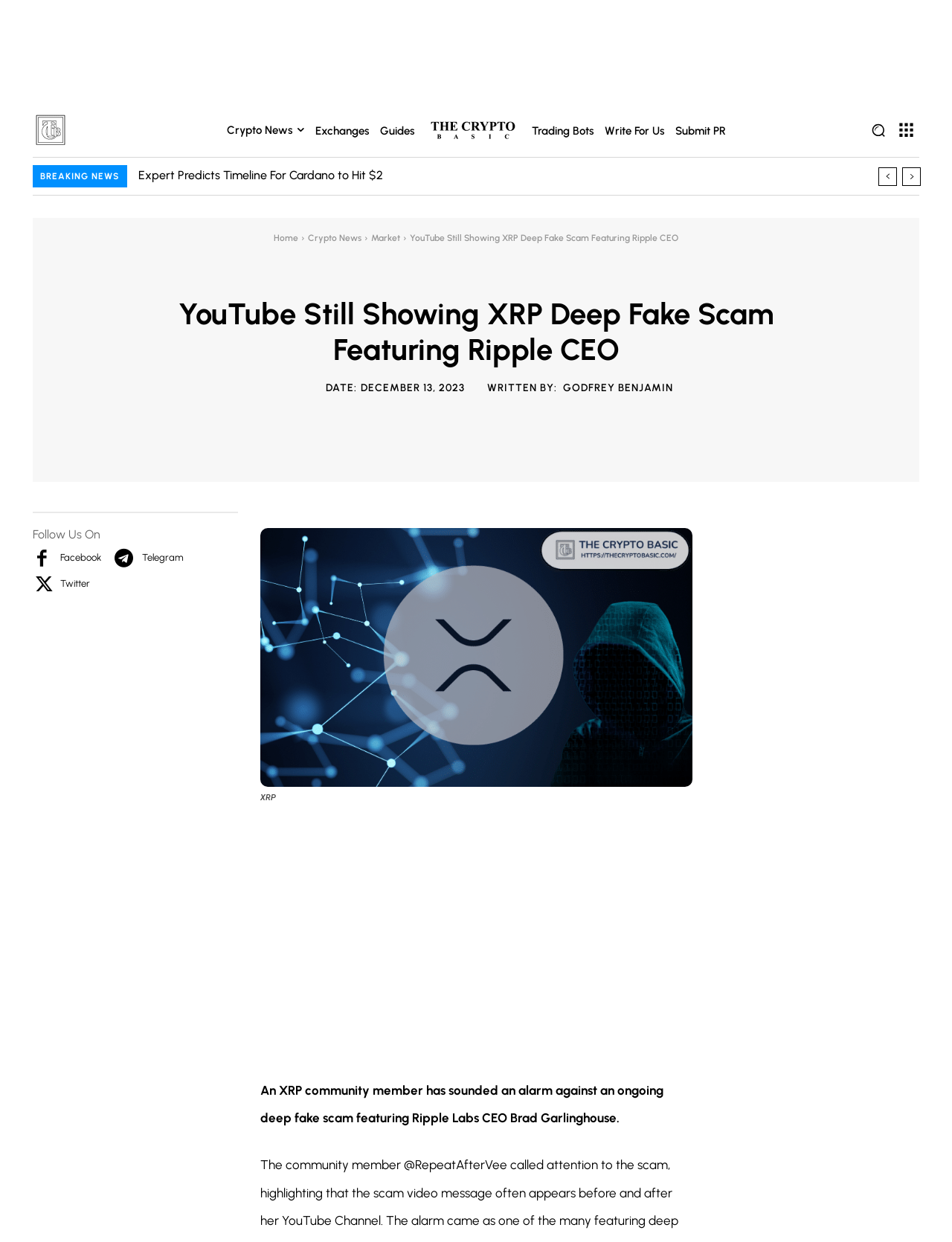Can you find and provide the title of the webpage?

YouTube Still Showing XRP Deep Fake Scam Featuring Ripple CEO